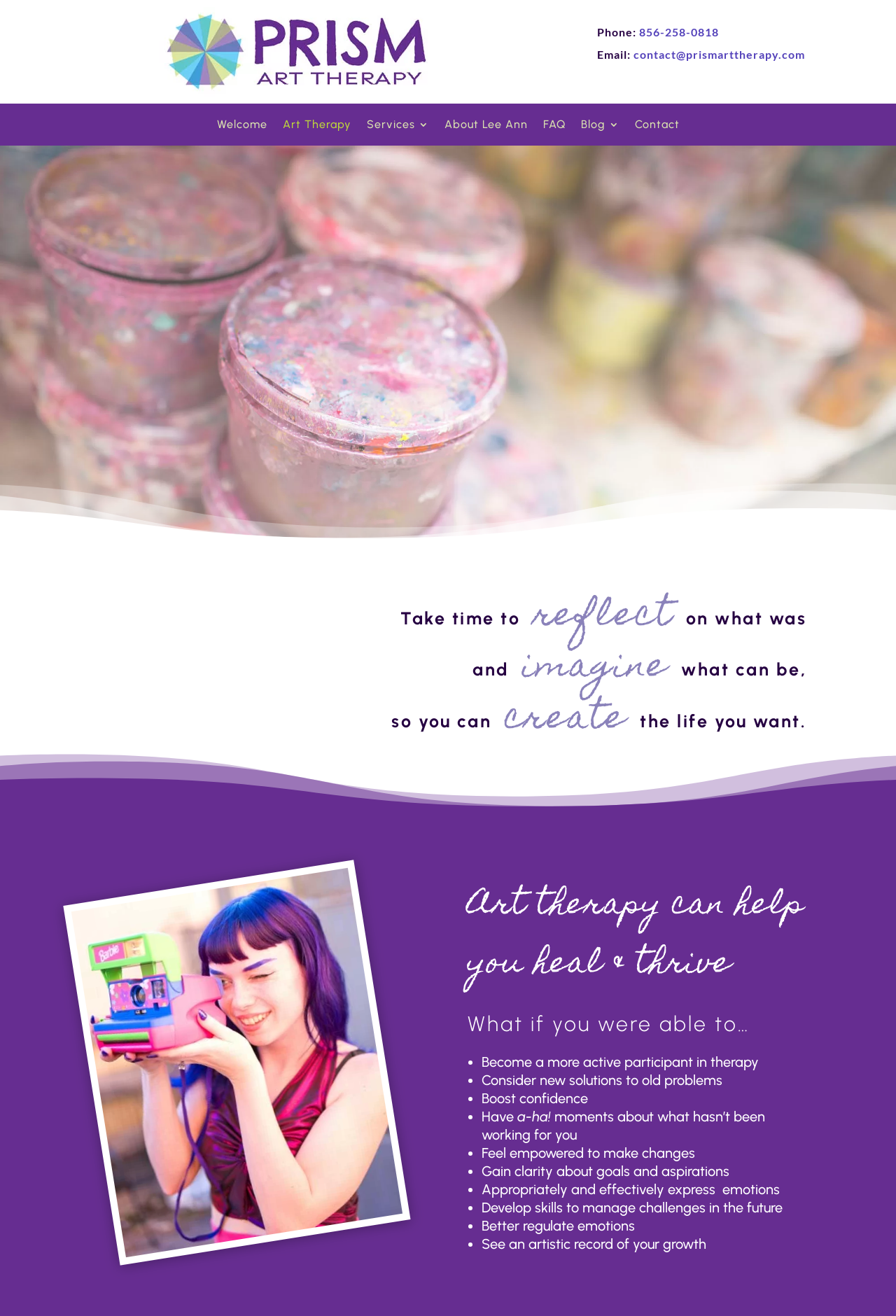How many links are in the navigation menu?
Refer to the image and give a detailed answer to the query.

I counted the links in the navigation menu, which are 'Welcome', 'Art Therapy', 'Services 3', 'About Lee Ann', 'FAQ', 'Blog 3', and 'Contact', for a total of 7 links.